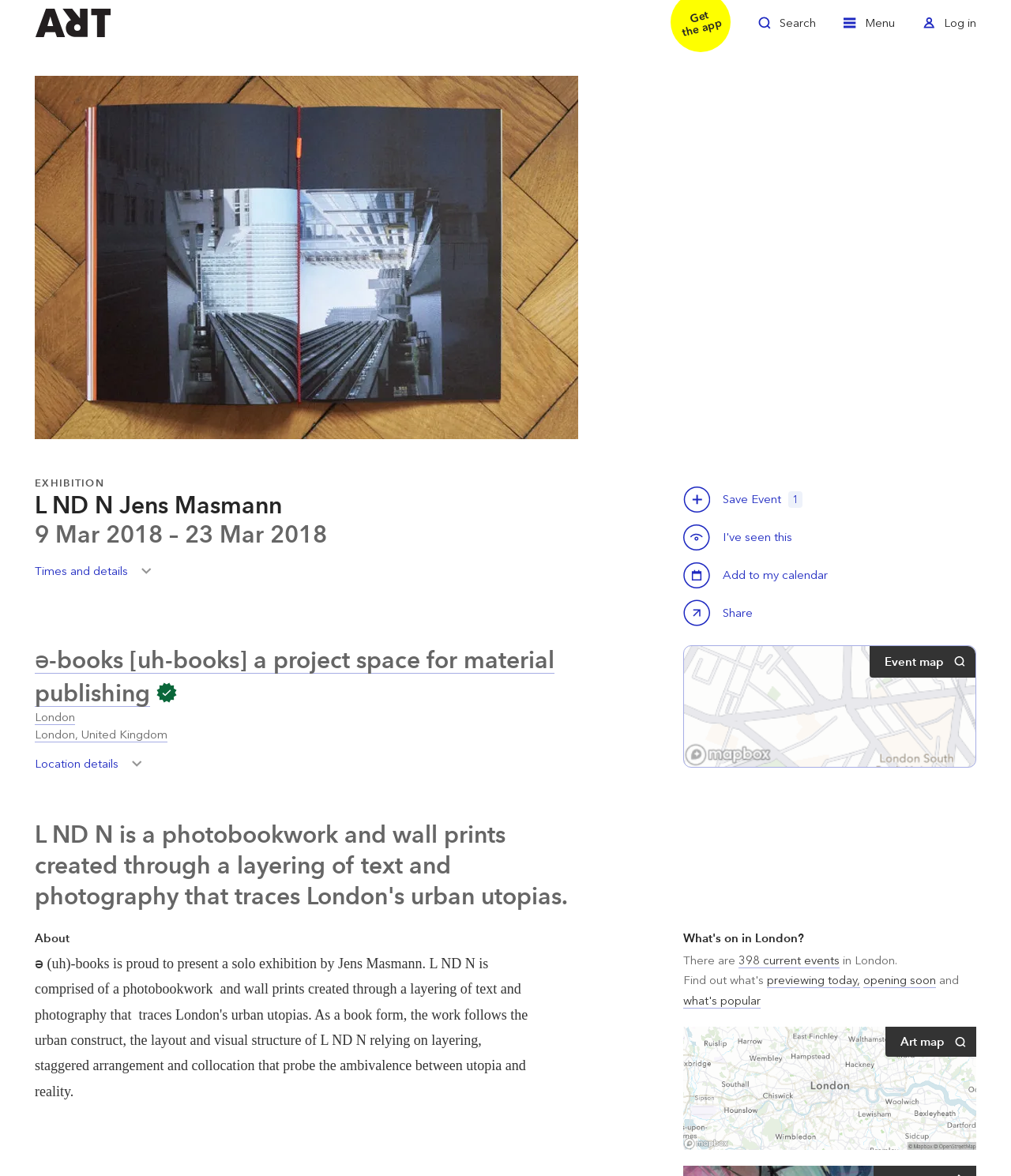Determine the bounding box coordinates of the clickable area required to perform the following instruction: "View Location details". The coordinates should be represented as four float numbers between 0 and 1: [left, top, right, bottom].

[0.034, 0.642, 0.148, 0.666]